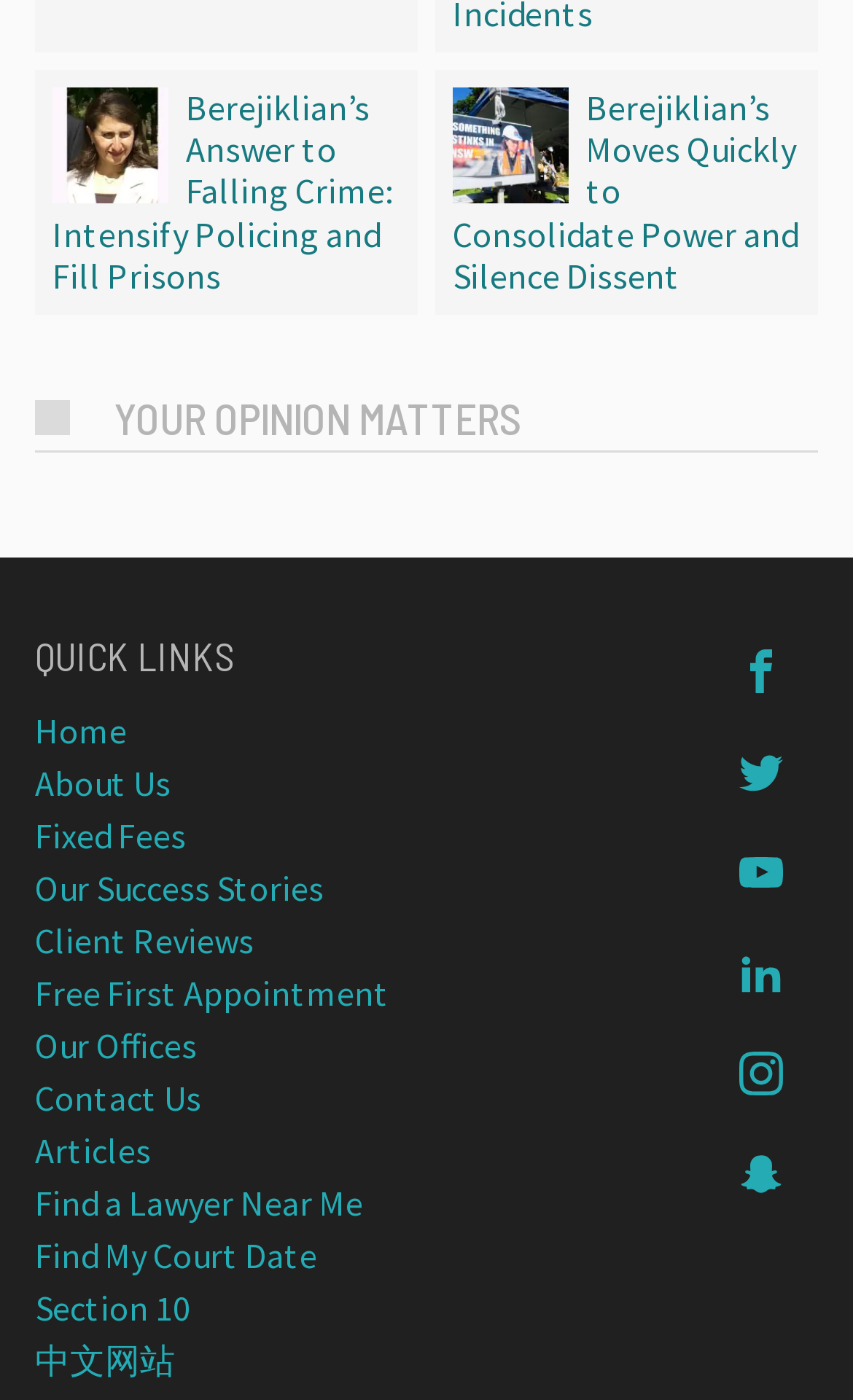Show the bounding box coordinates for the HTML element described as: "Find a Lawyer Near Me".

[0.041, 0.843, 0.426, 0.875]